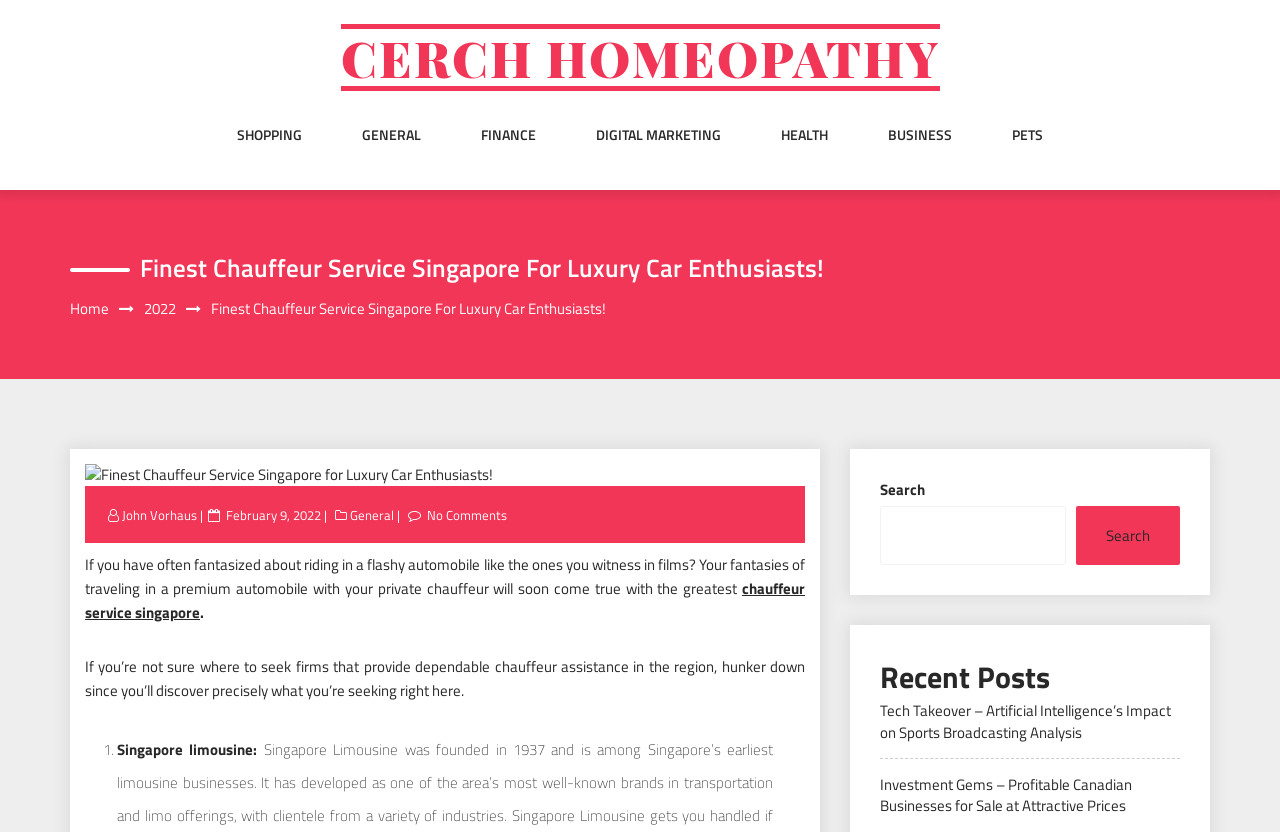Provide a one-word or brief phrase answer to the question:
How many recent posts are listed?

2